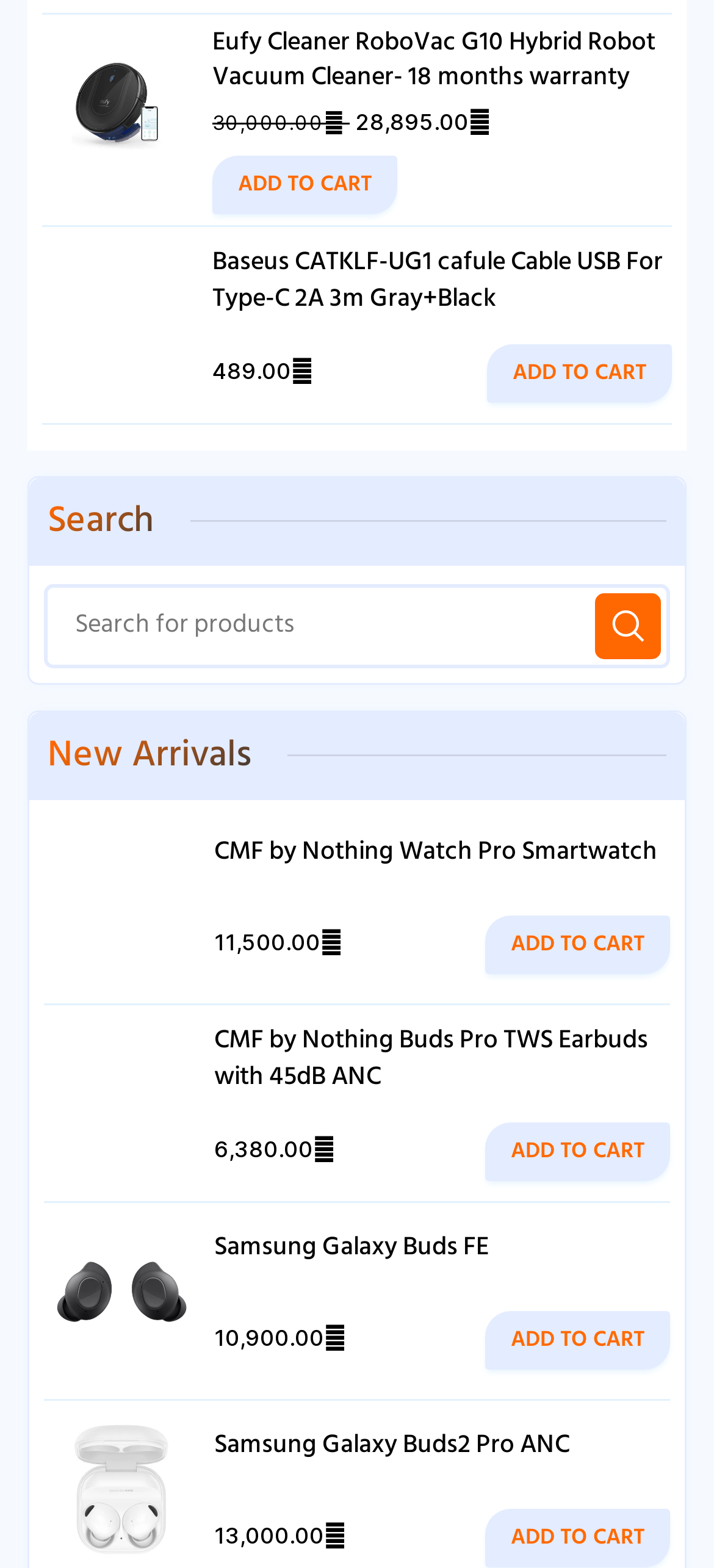How many products are displayed on this page?
Provide a detailed and well-explained answer to the question.

I counted the number of products displayed on this page by looking at the links and images of the products. There are 5 products displayed, including Eufy Cleaner RoboVac G10 Hybrid Robot Vacuum Cleaner, Baseus CATKLF-UG1 cafule Cable USB For Type-C 2A 3m Gray+Black, CMF by Nothing Watch Pro Smartwatch, CMF by Nothing Buds Pro TWS Earbuds with 45dB ANC, and Samsung Galaxy Buds FE.